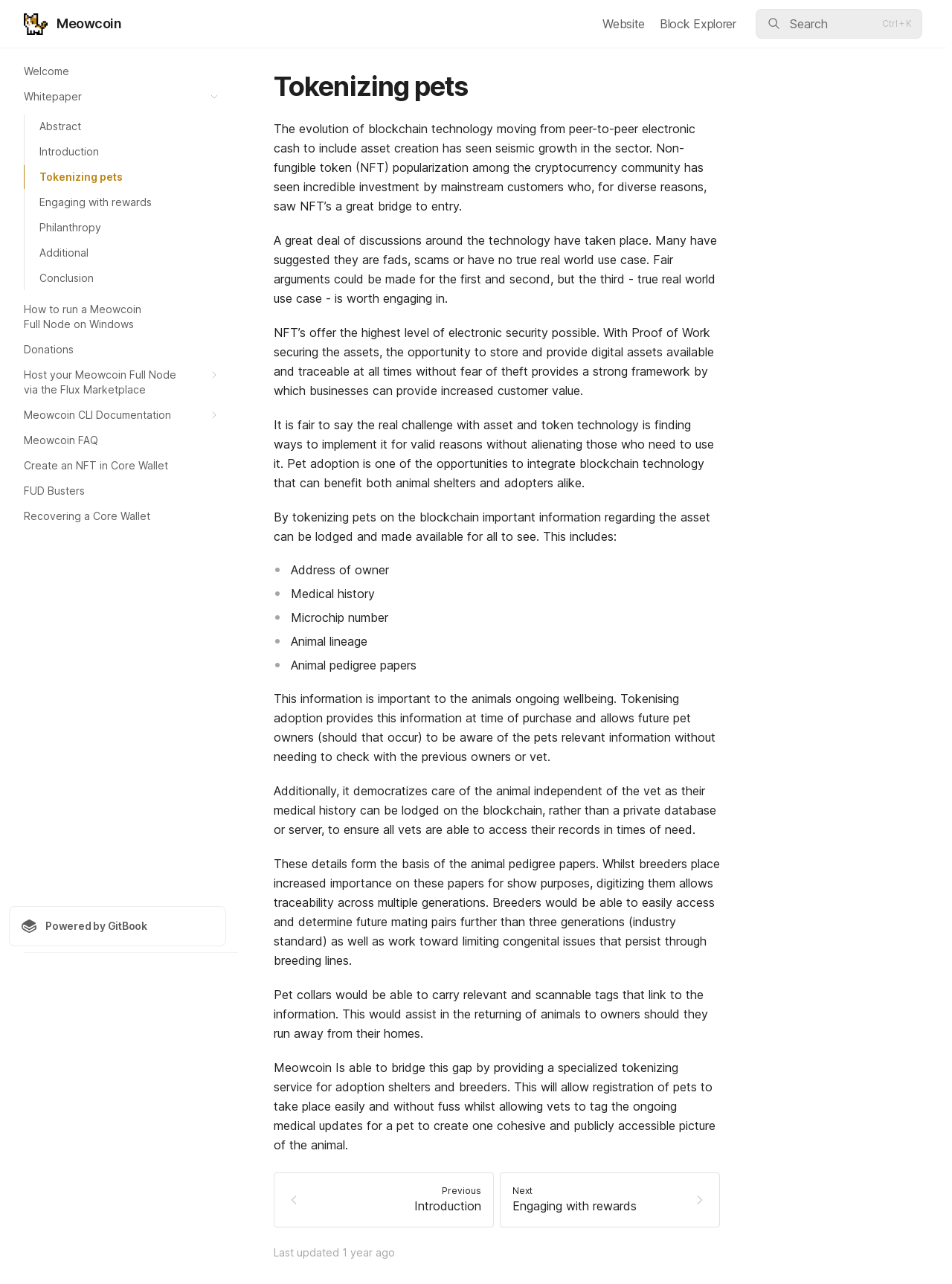Find and specify the bounding box coordinates that correspond to the clickable region for the instruction: "Search for something".

[0.794, 0.007, 0.969, 0.03]